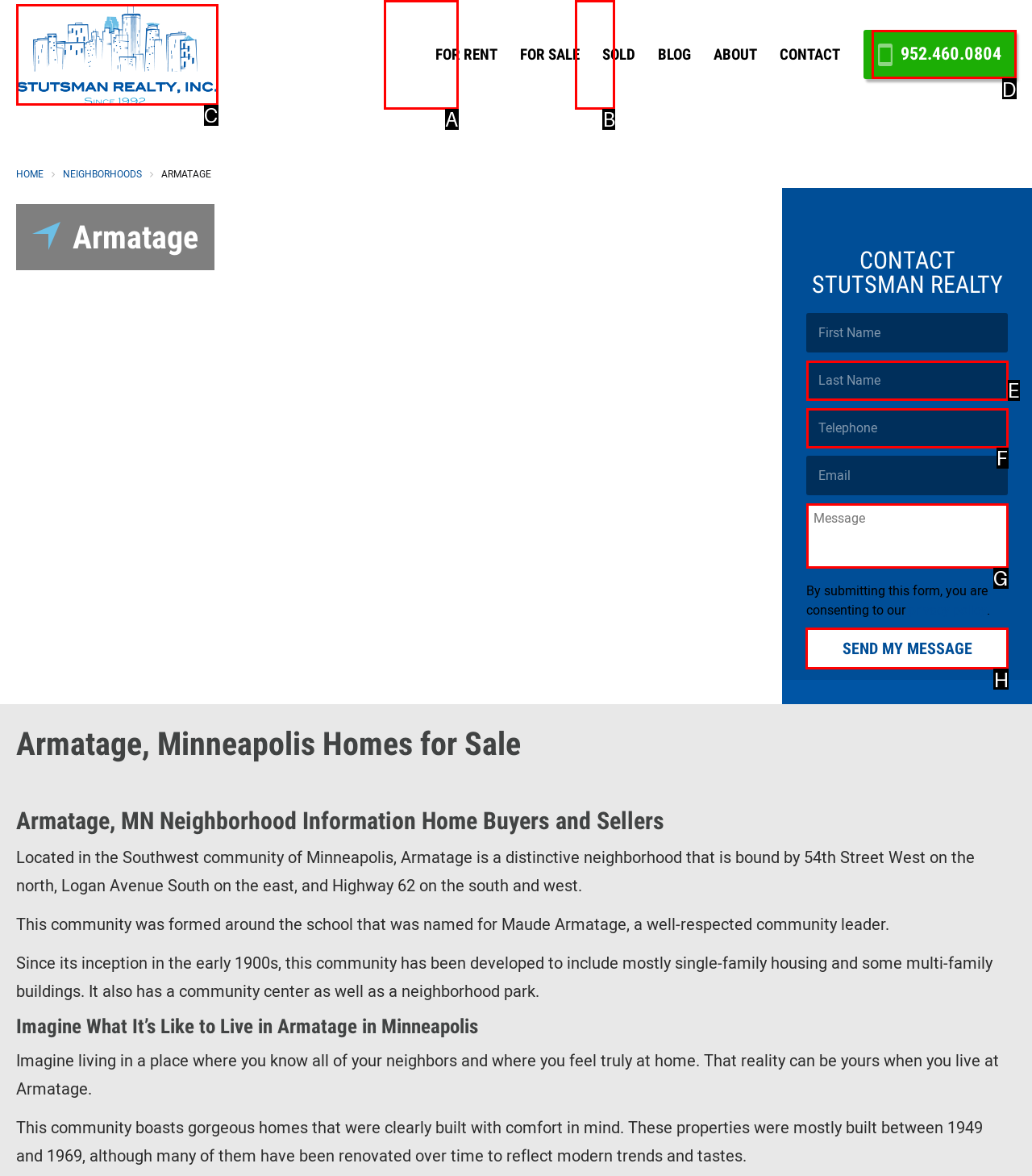Which HTML element should be clicked to fulfill the following task: Click on the 'Send My Message' button?
Reply with the letter of the appropriate option from the choices given.

H